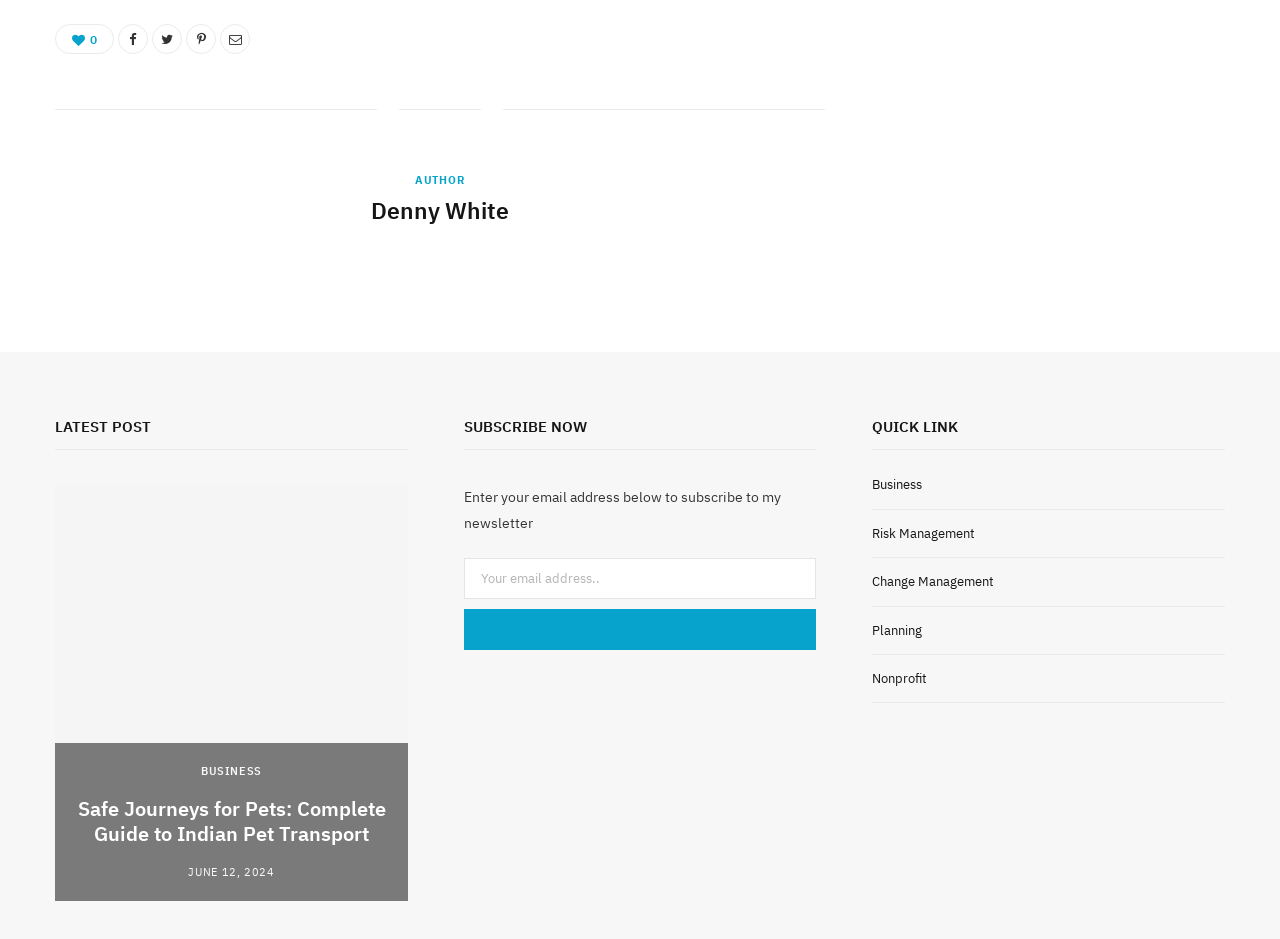Please provide a brief answer to the following inquiry using a single word or phrase:
What is the category of the latest post?

BUSINESS